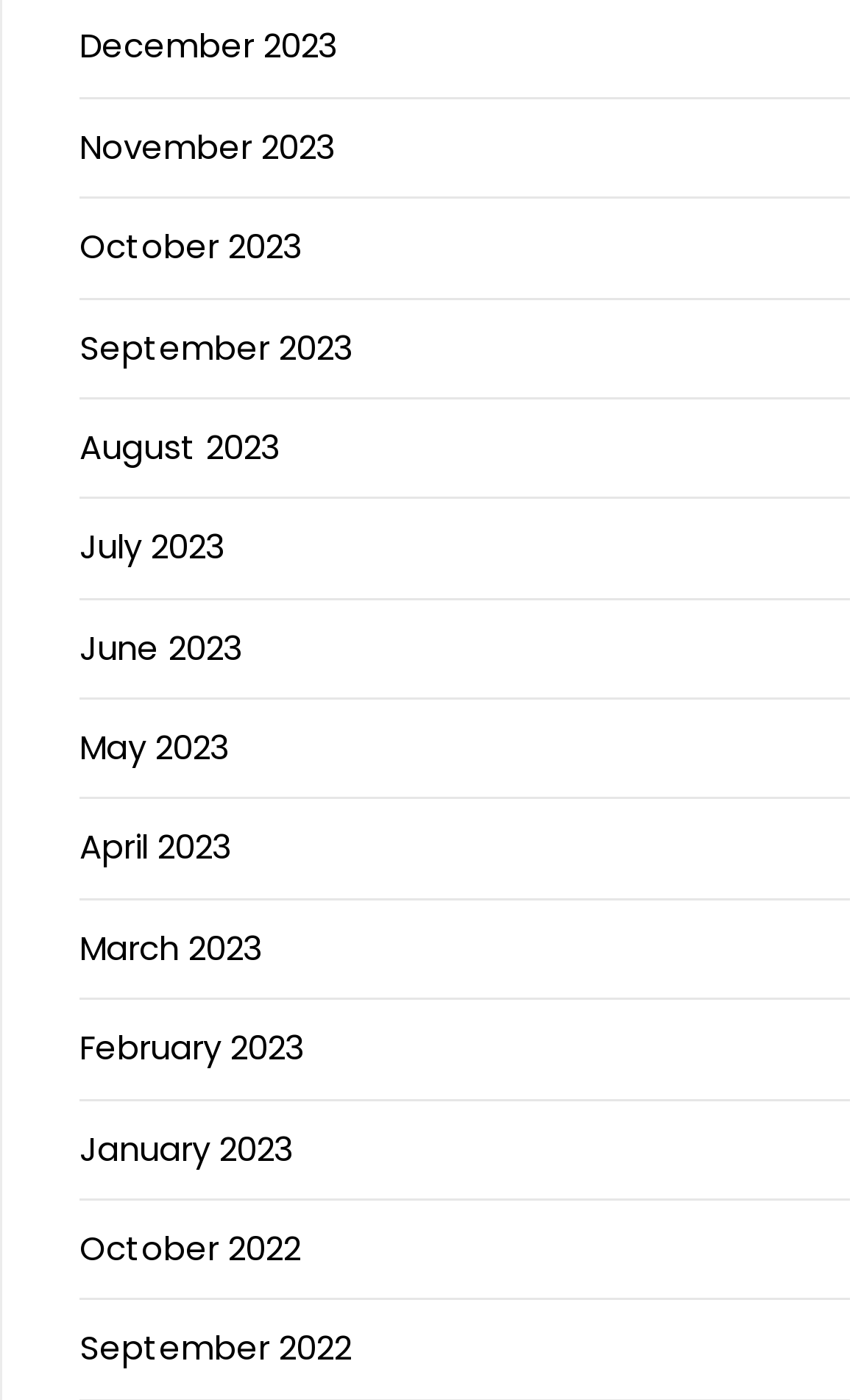Highlight the bounding box coordinates of the region I should click on to meet the following instruction: "View November 2023".

[0.092, 0.088, 0.39, 0.121]